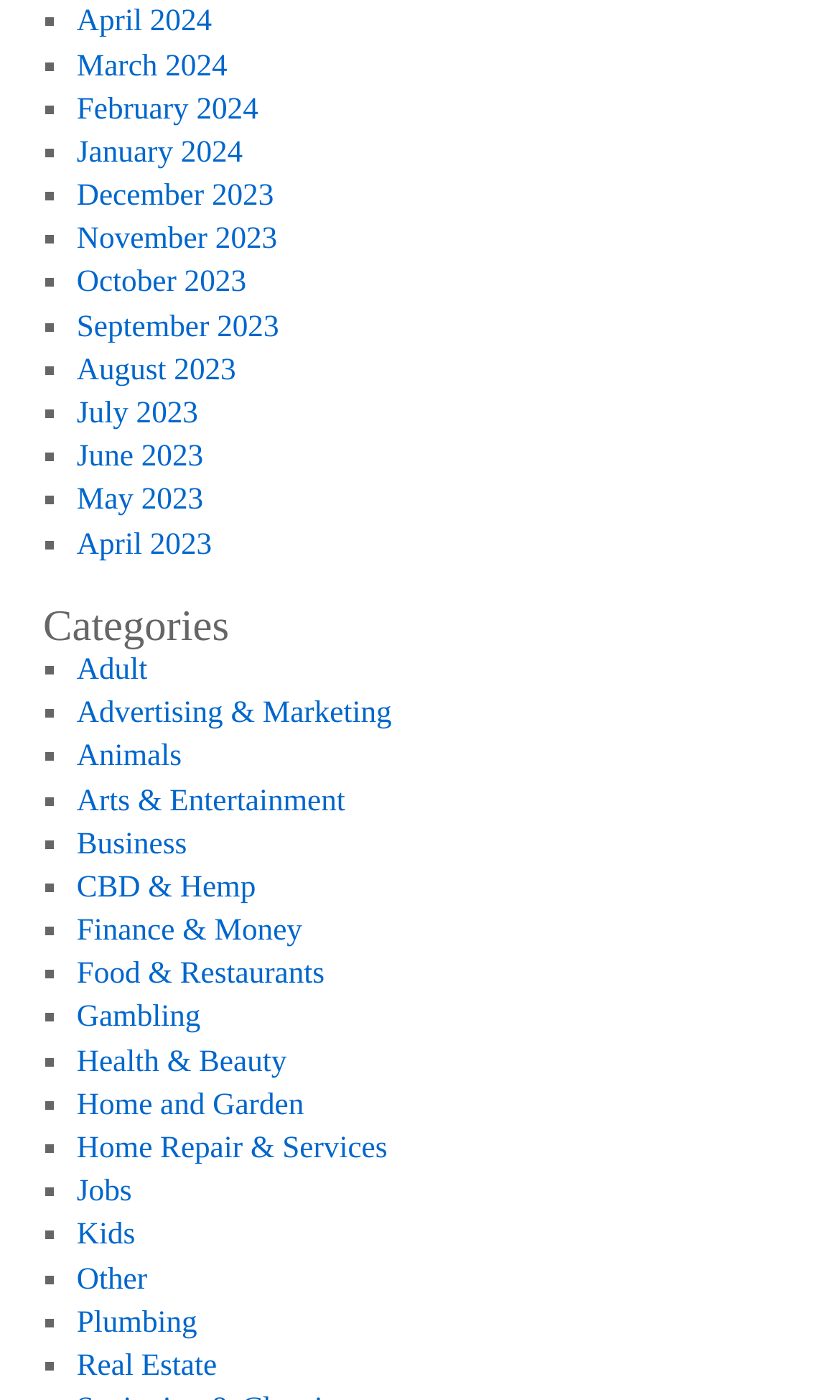Refer to the screenshot and give an in-depth answer to this question: What are the months listed in the first section?

By examining the links in the first section, I found a list of months from April 2024 to May 2023. Each link has a corresponding list marker '■' and a bounding box coordinate that indicates its vertical position.